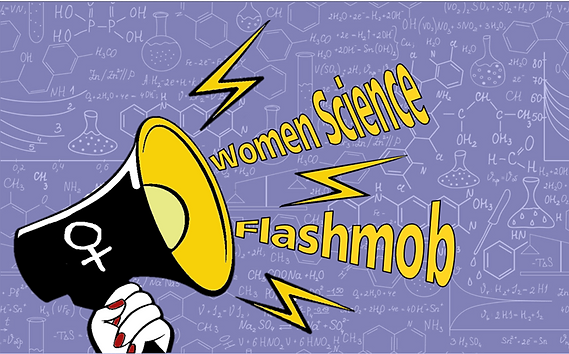What is the purpose of the 'Women Science Flashmob'?
Please provide a single word or phrase as your answer based on the image.

To raise awareness for female scientists